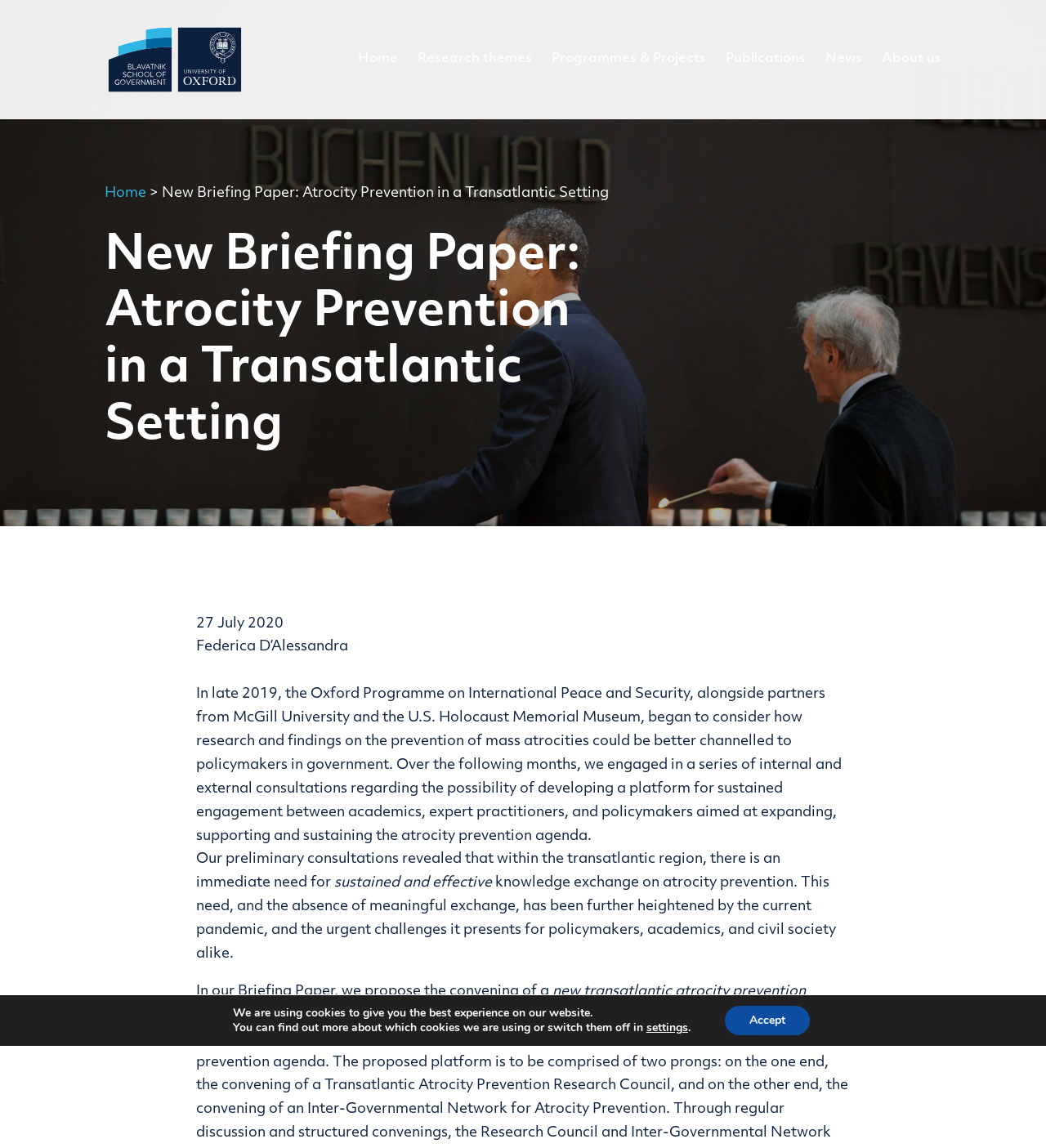What is the name of the institute?
Give a single word or phrase as your answer by examining the image.

Oxford Institute for Ethics, Law and Armed Conflict